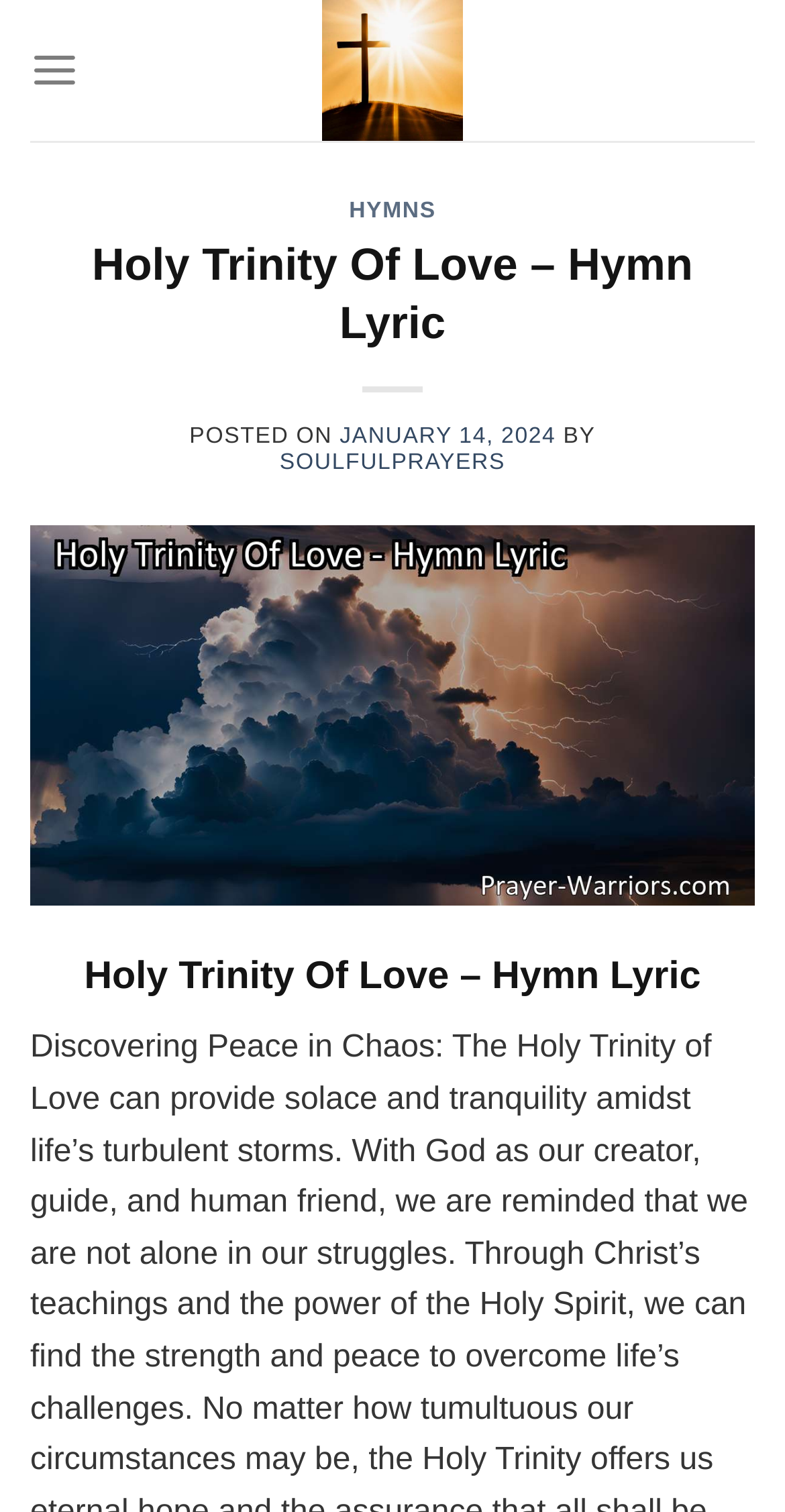What is the name of the author of the hymn lyric?
Provide a fully detailed and comprehensive answer to the question.

I found the answer by looking at the link element with the text 'SOULFULPRAYERS' which is a child of the 'BY' static text element.